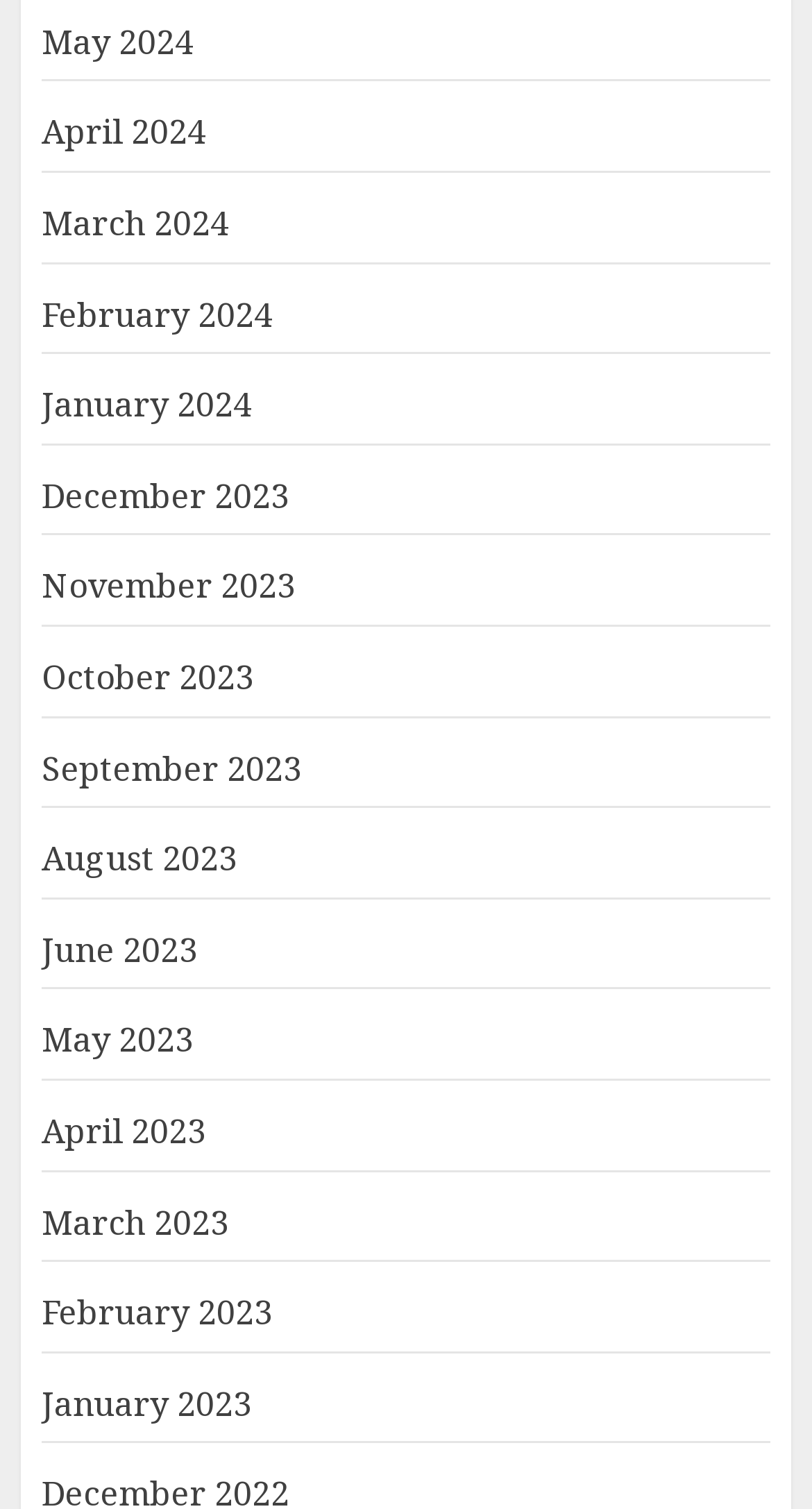Locate the bounding box coordinates of the area that needs to be clicked to fulfill the following instruction: "Check January 2024". The coordinates should be in the format of four float numbers between 0 and 1, namely [left, top, right, bottom].

[0.051, 0.253, 0.31, 0.284]